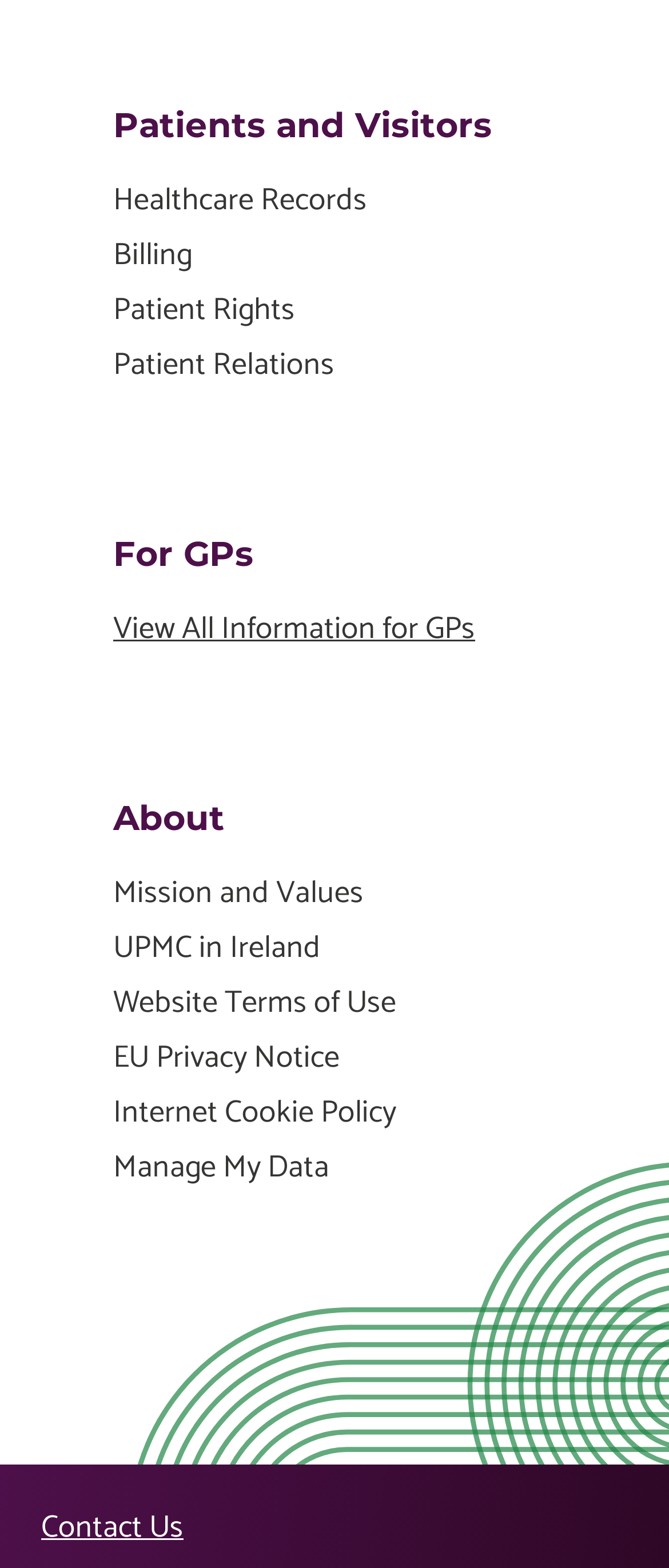How many links are available for general practitioners?
Look at the screenshot and give a one-word or phrase answer.

2